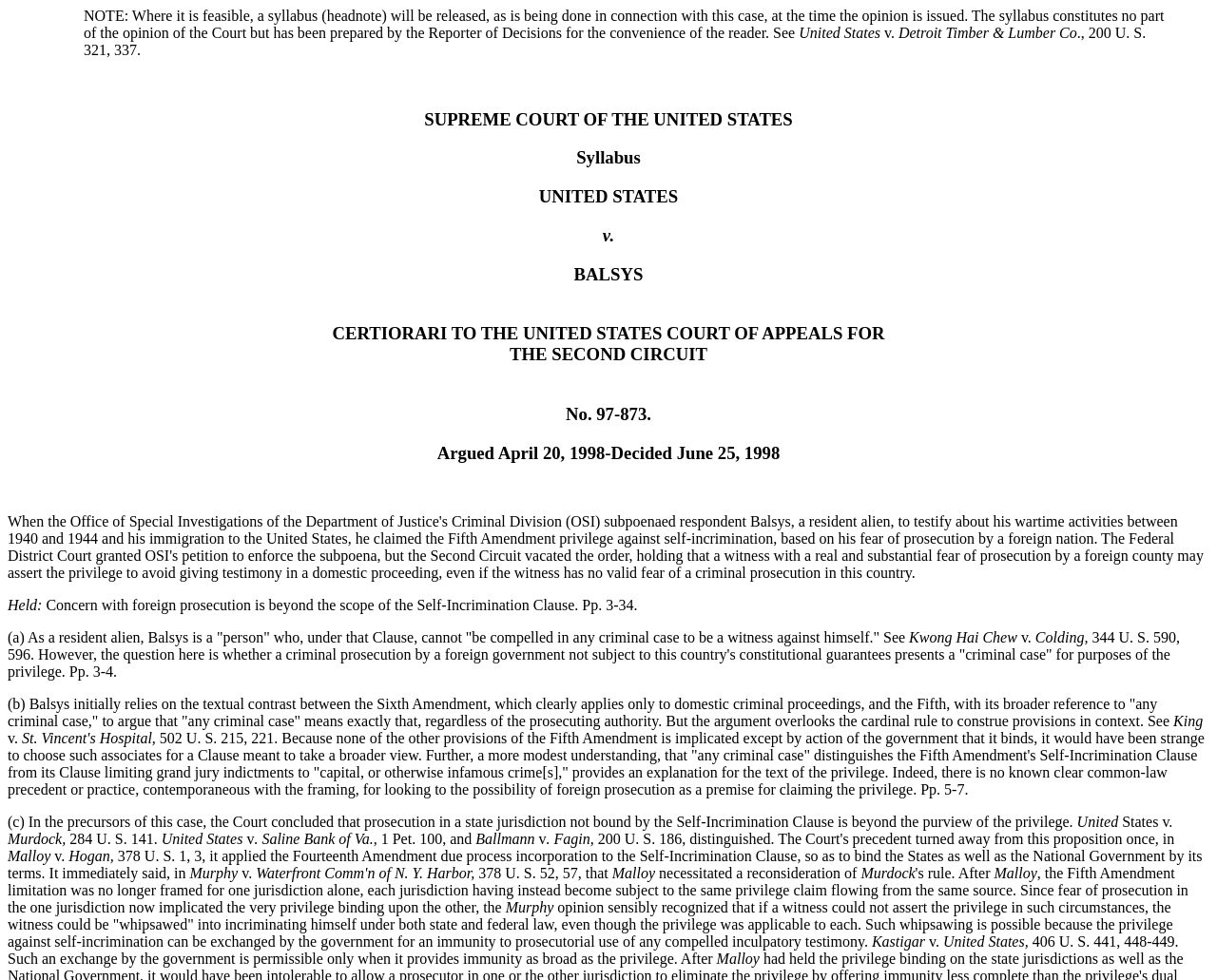Offer an in-depth caption of the entire webpage.

The webpage appears to be a court case document, specifically a Supreme Court opinion. At the top of the page, there is a blockquote section that contains a note about the syllabus, which is a summary of the opinion prepared by the Reporter of Decisions for the convenience of the reader. Below this section, there is a heading that reads "SUPREME COURT OF THE UNITED STATES" in a large font size.

The main content of the page is divided into several sections, each with its own heading. The first section is titled "Syllabus" and contains a brief summary of the case. The next section is titled "UNITED STATES v. BALSYS" and contains the case details, including the parties involved and the court's decision.

The majority of the page is dedicated to the court's opinion, which is divided into several subsections. The opinion discusses the Self-Incrimination Clause of the Fifth Amendment and its application to foreign prosecution. The court's argument is presented in a clear and structured manner, with references to previous cases and legal precedents.

Throughout the page, there are numerous headings and subheadings that help to organize the content and make it easier to follow. The text is dense and legalistic, suggesting that the page is intended for an audience with a background in law or legal research. There are no images on the page, and the layout is straightforward and easy to navigate.